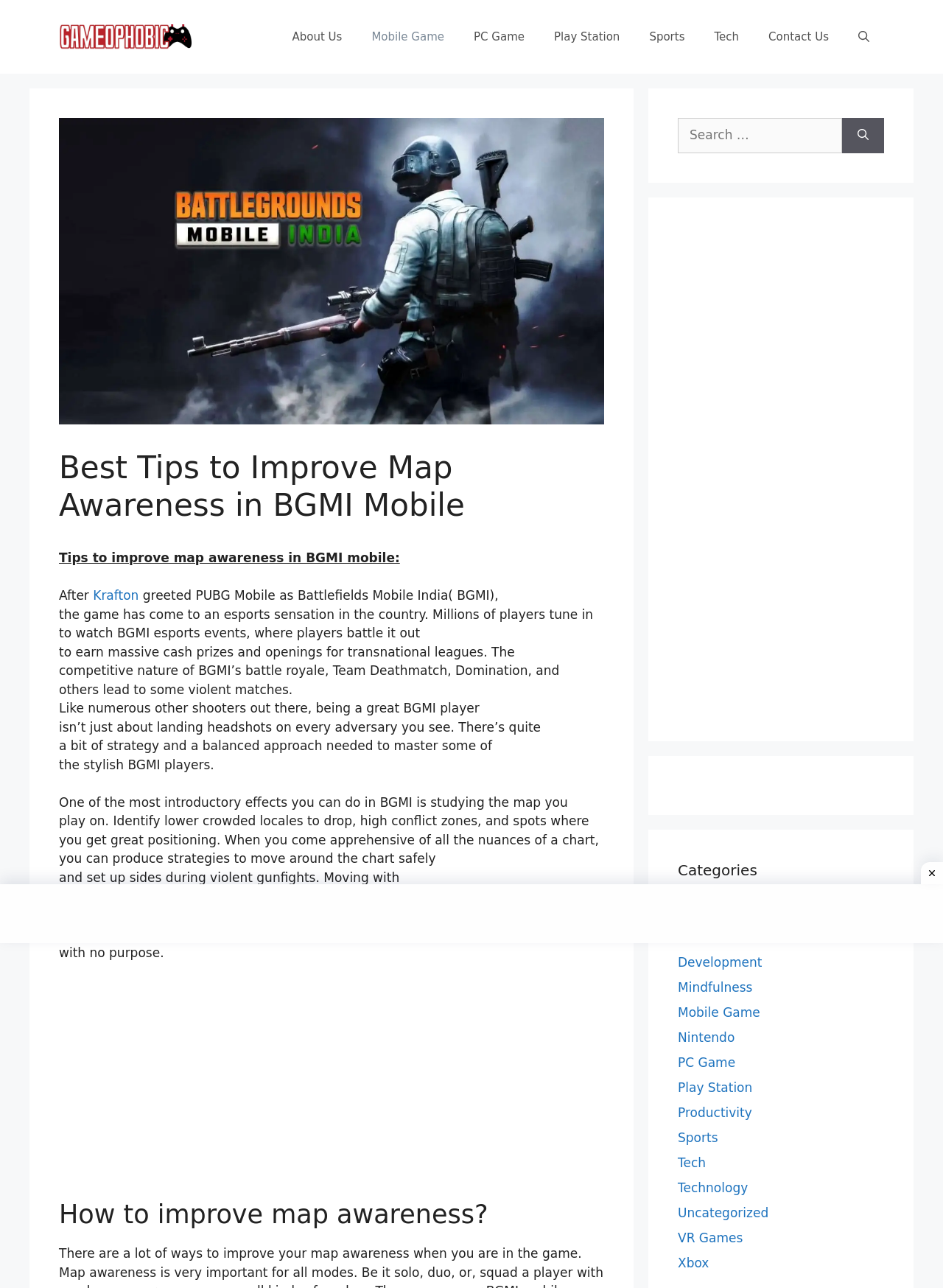Please find the bounding box coordinates in the format (top-left x, top-left y, bottom-right x, bottom-right y) for the given element description. Ensure the coordinates are floating point numbers between 0 and 1. Description: PC Game

[0.487, 0.011, 0.572, 0.046]